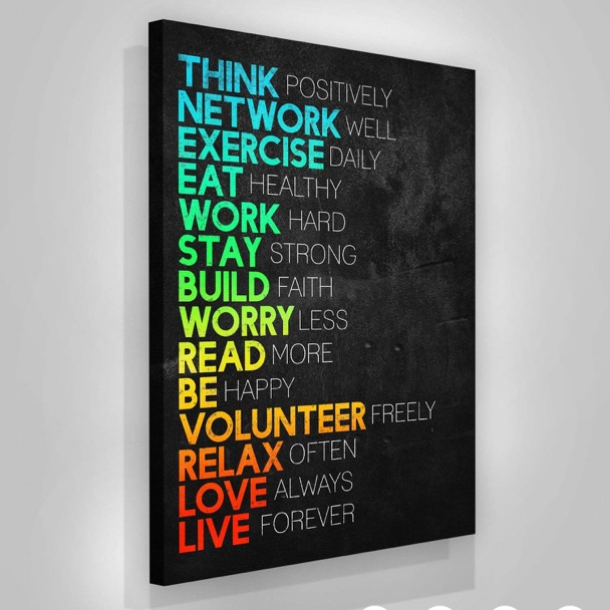Provide your answer in a single word or phrase: 
What is the purpose of this artwork?

Daily reminder for positive habits